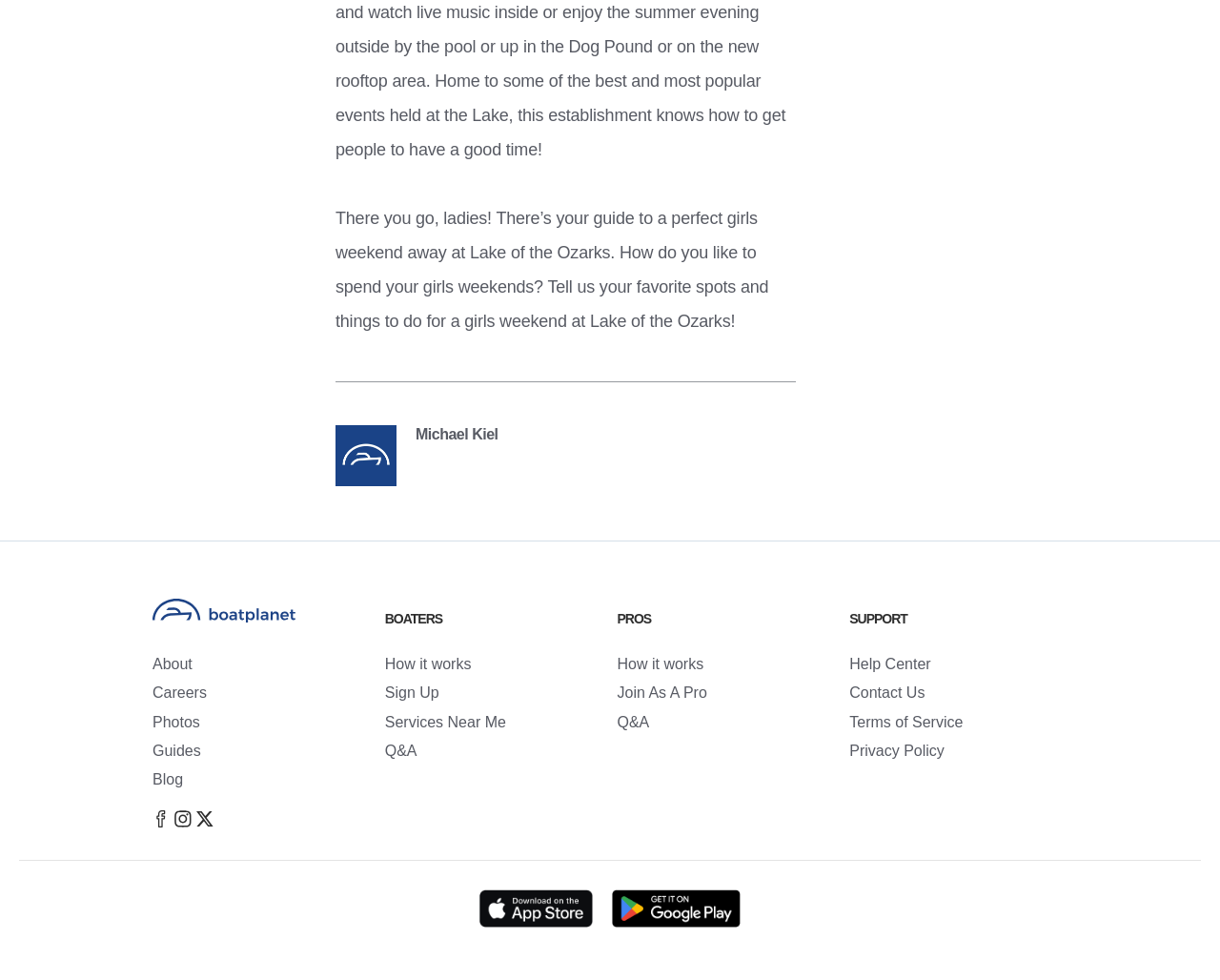Please identify the bounding box coordinates of the area I need to click to accomplish the following instruction: "Learn how it works for boaters".

[0.315, 0.669, 0.494, 0.687]